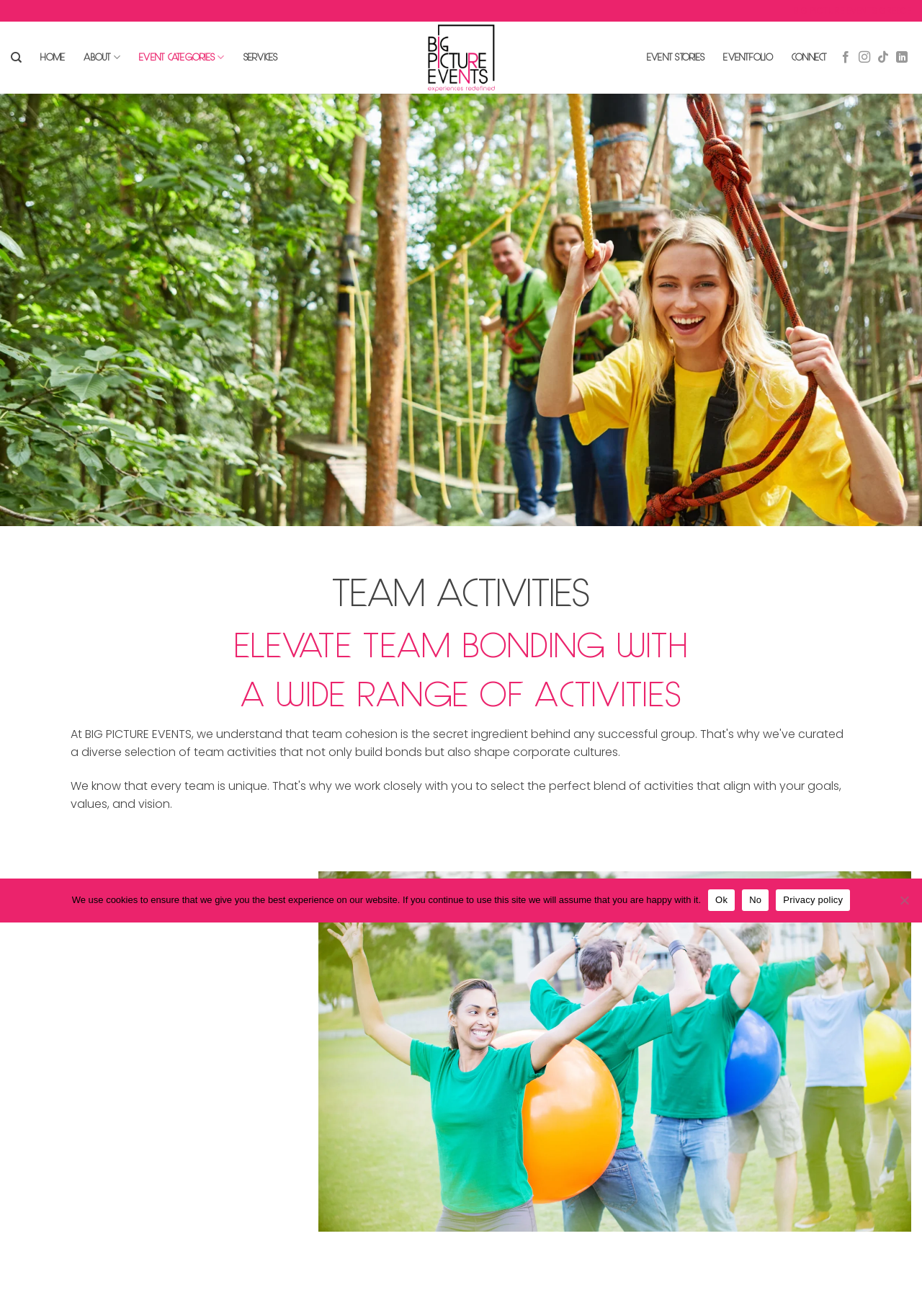Using the description "Inspirational Keynote Speakers", locate and provide the bounding box of the UI element.

[0.012, 0.827, 0.322, 0.854]